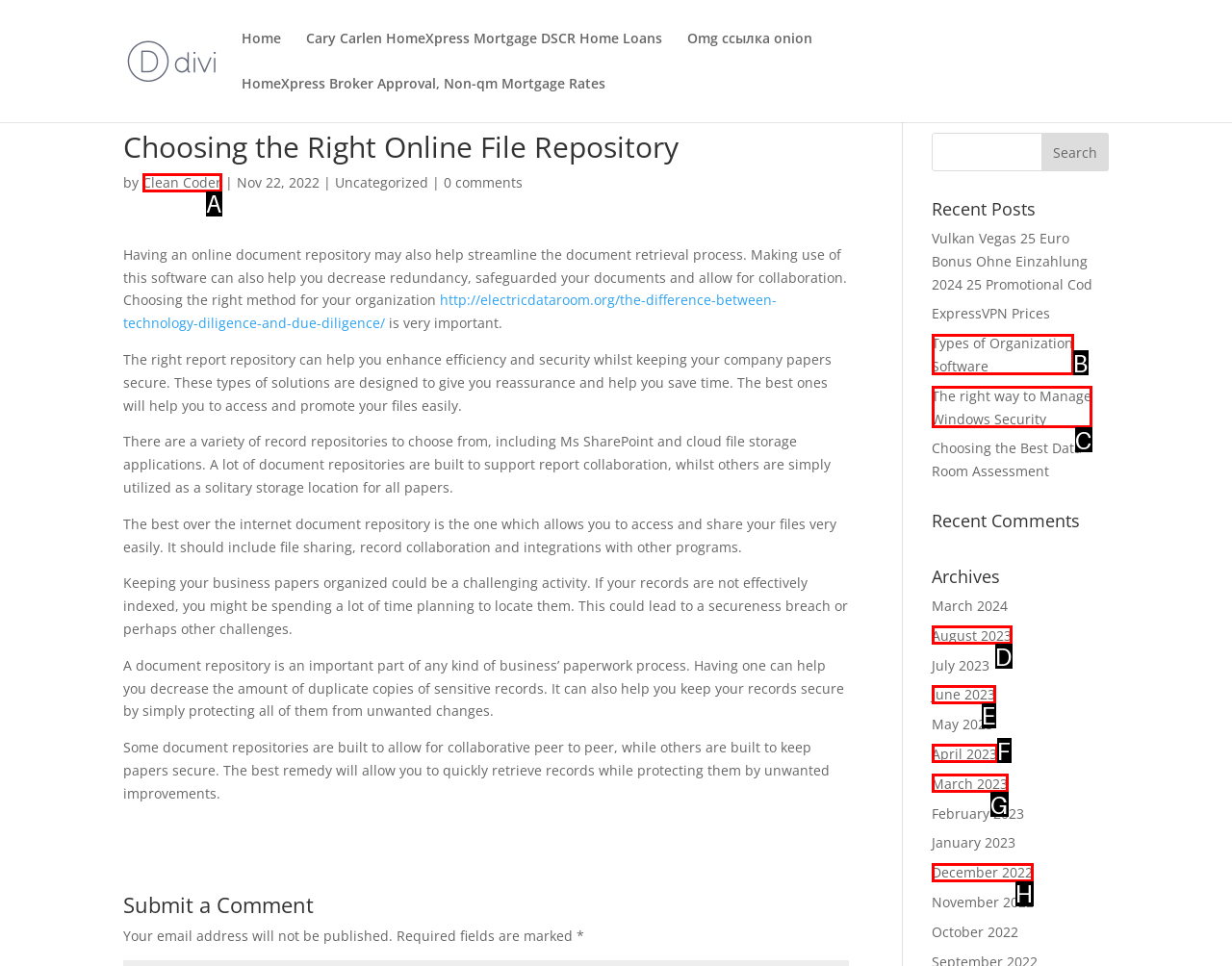Based on the description August 2023, identify the most suitable HTML element from the options. Provide your answer as the corresponding letter.

D